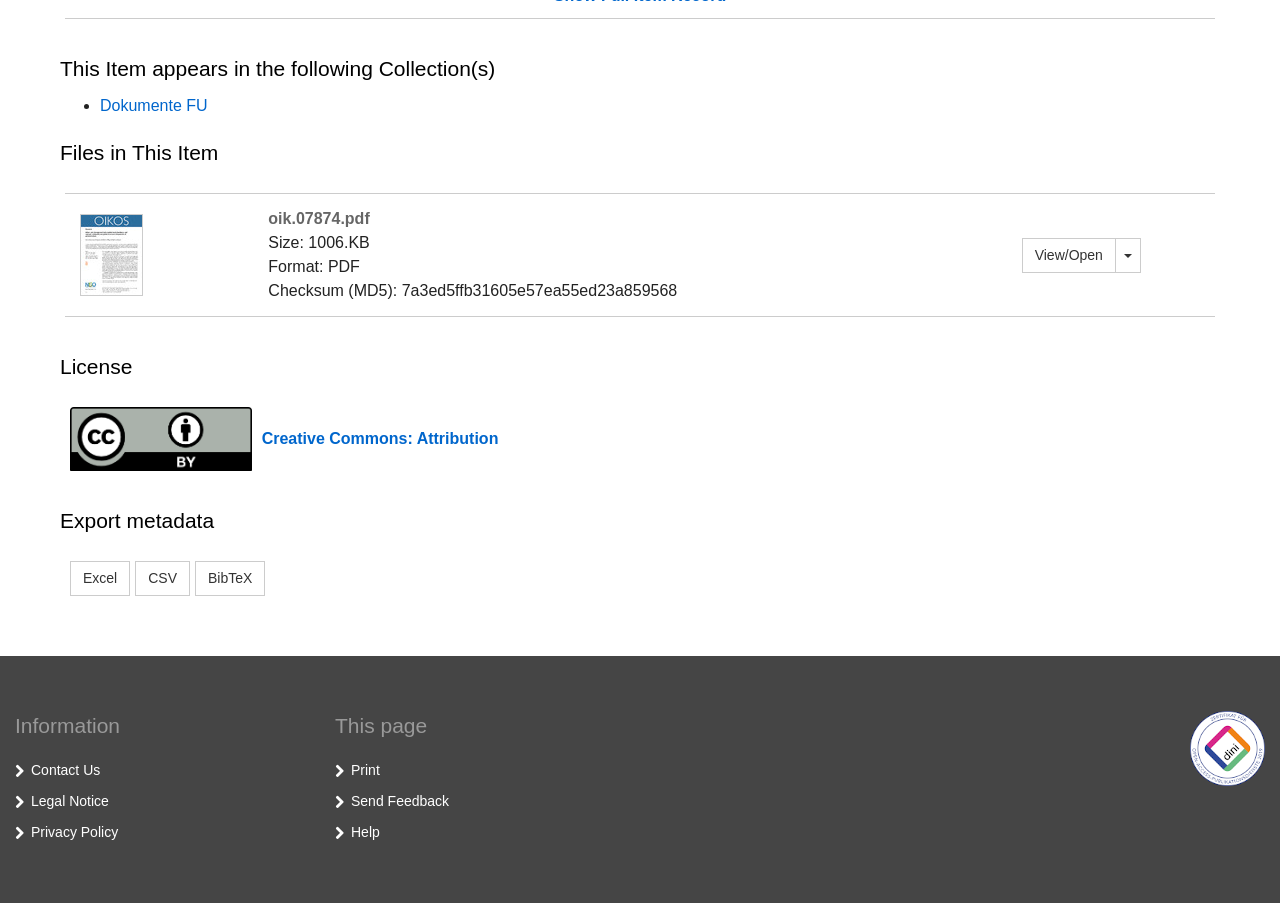What is the license of the item?
Using the information from the image, give a concise answer in one word or a short phrase.

Creative Commons: Attribution